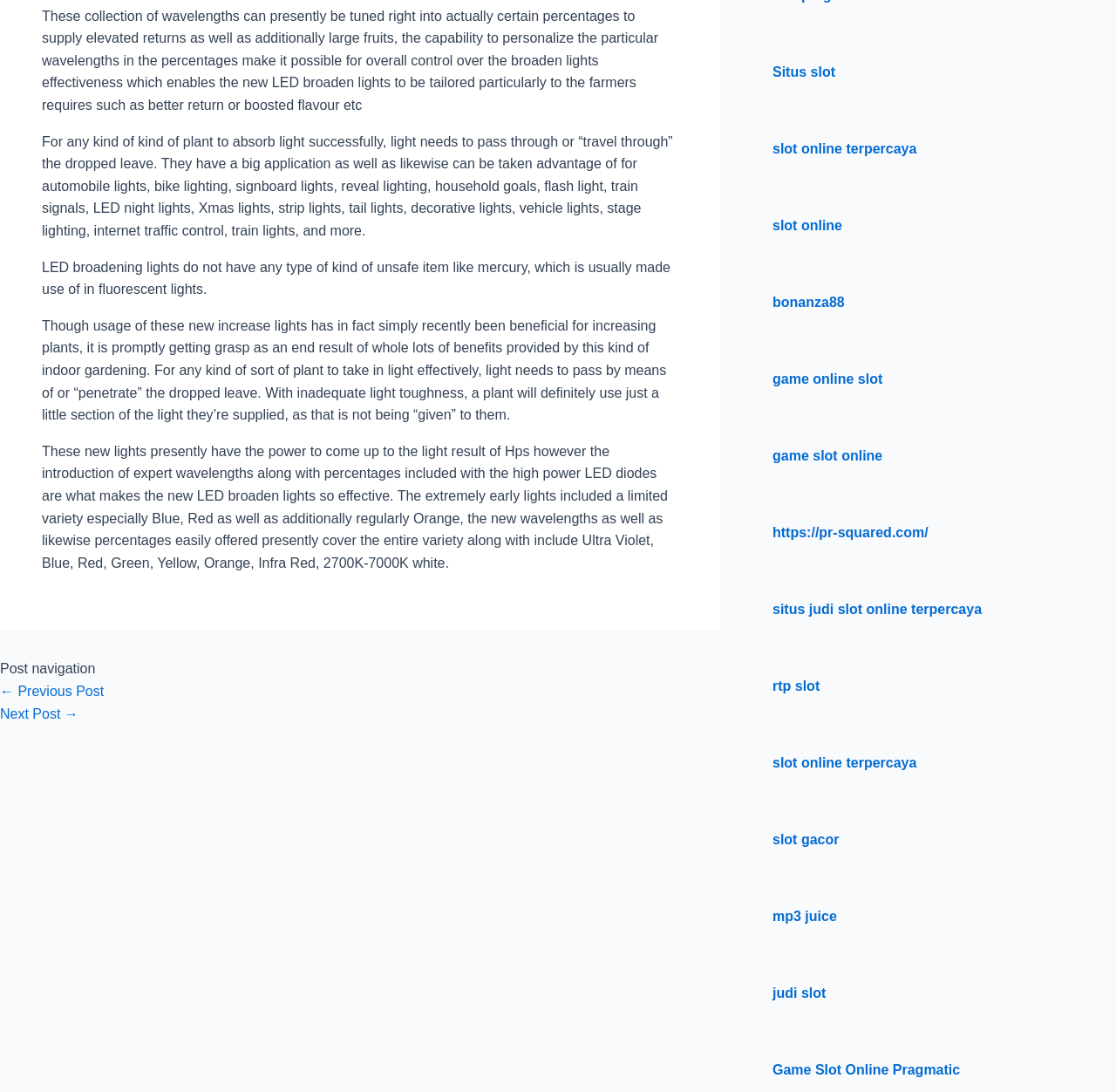What is the advantage of new LED broaden lights?
Using the details from the image, give an elaborate explanation to answer the question.

The webpage explains that the new LED broaden lights have the power to come up to the light result of Hps, but the introduction of expert wavelengths along with percentages included with the high power LED diodes are what makes the new LED broaden lights so effective. This customization allows for better control over the broaden lights' effectiveness.